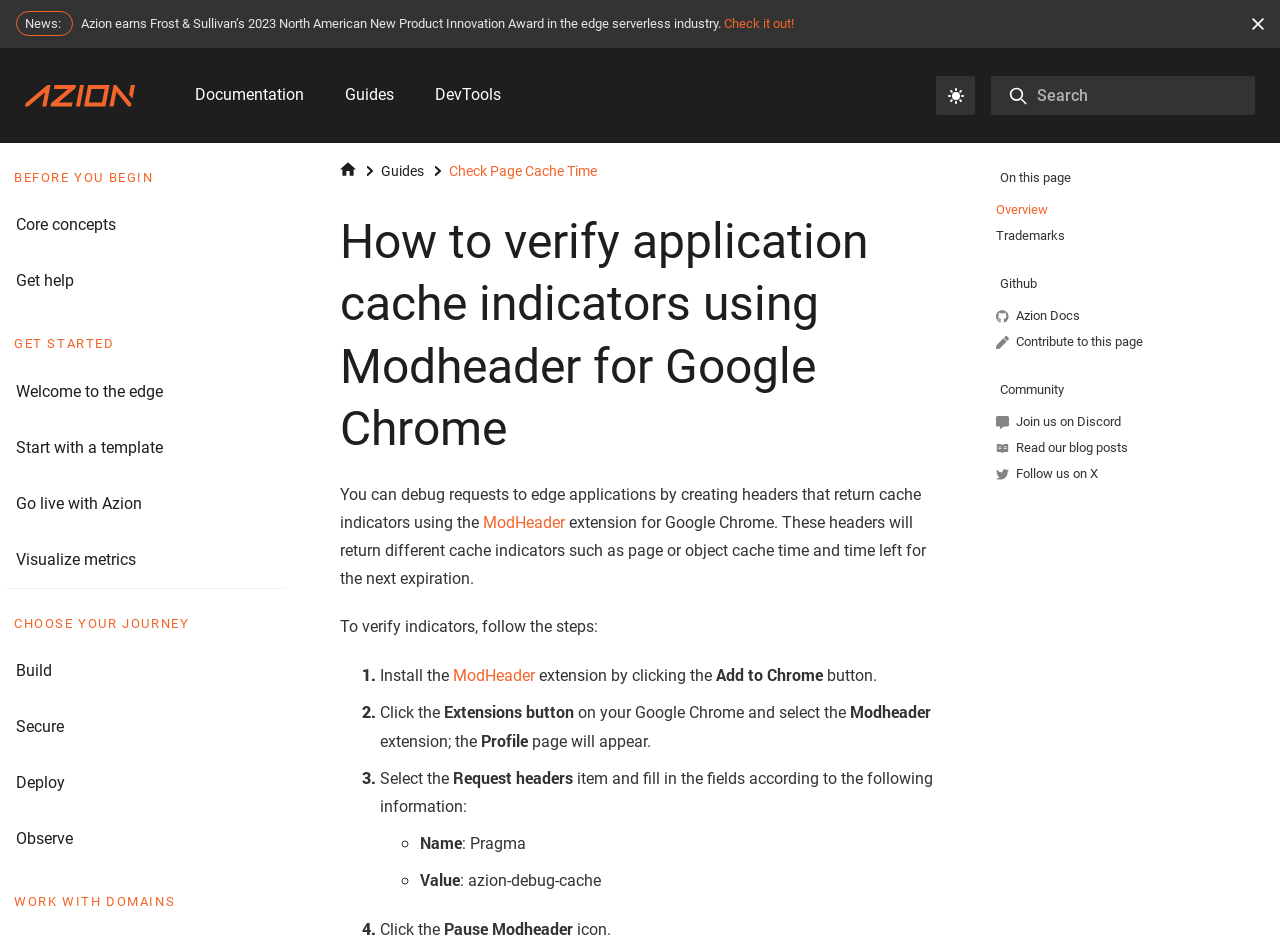Find the bounding box of the web element that fits this description: "Read our blog posts".

[0.766, 0.465, 0.973, 0.493]